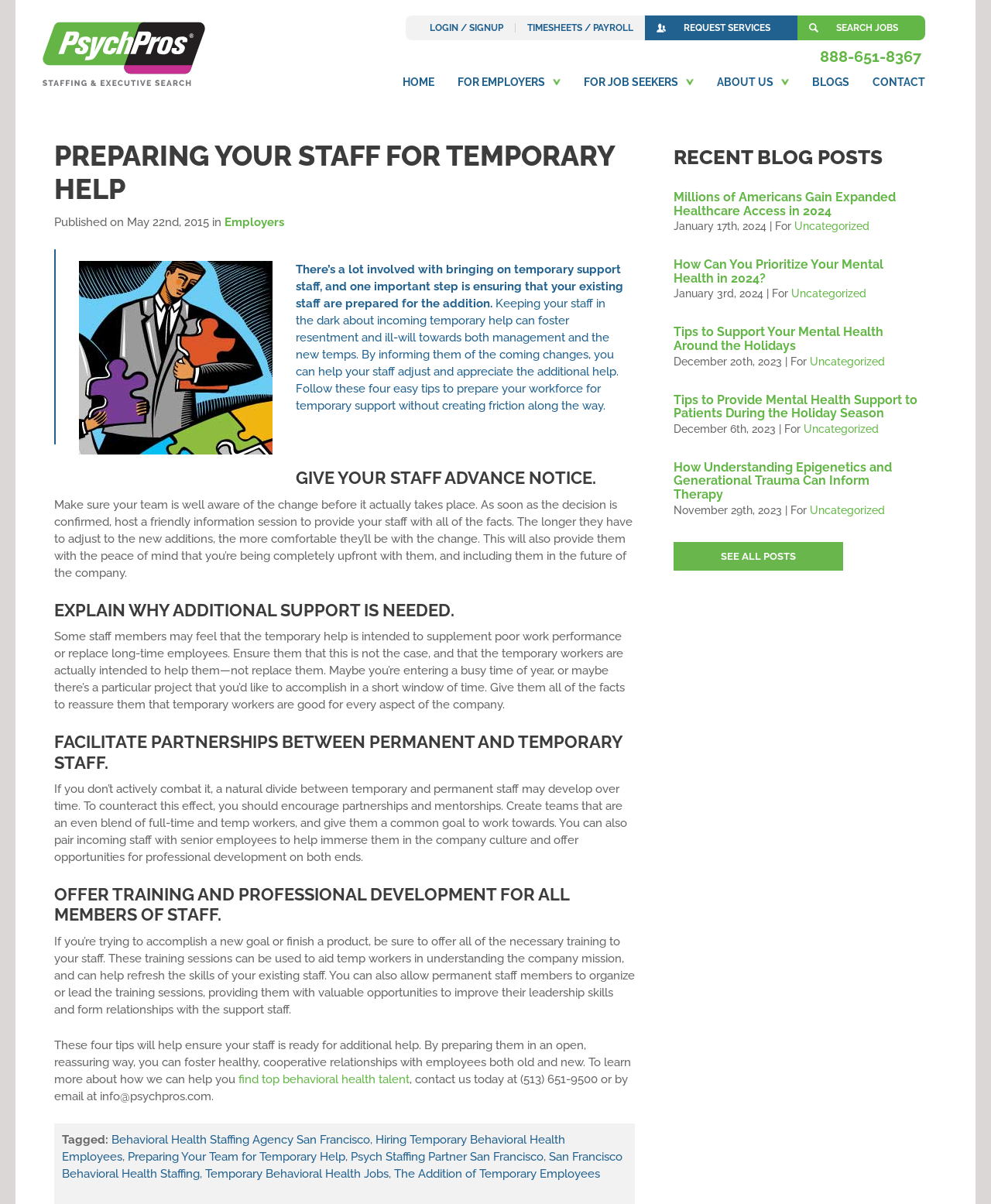Find the bounding box coordinates of the element to click in order to complete this instruction: "view recent blog posts". The bounding box coordinates must be four float numbers between 0 and 1, denoted as [left, top, right, bottom].

[0.68, 0.122, 0.93, 0.139]